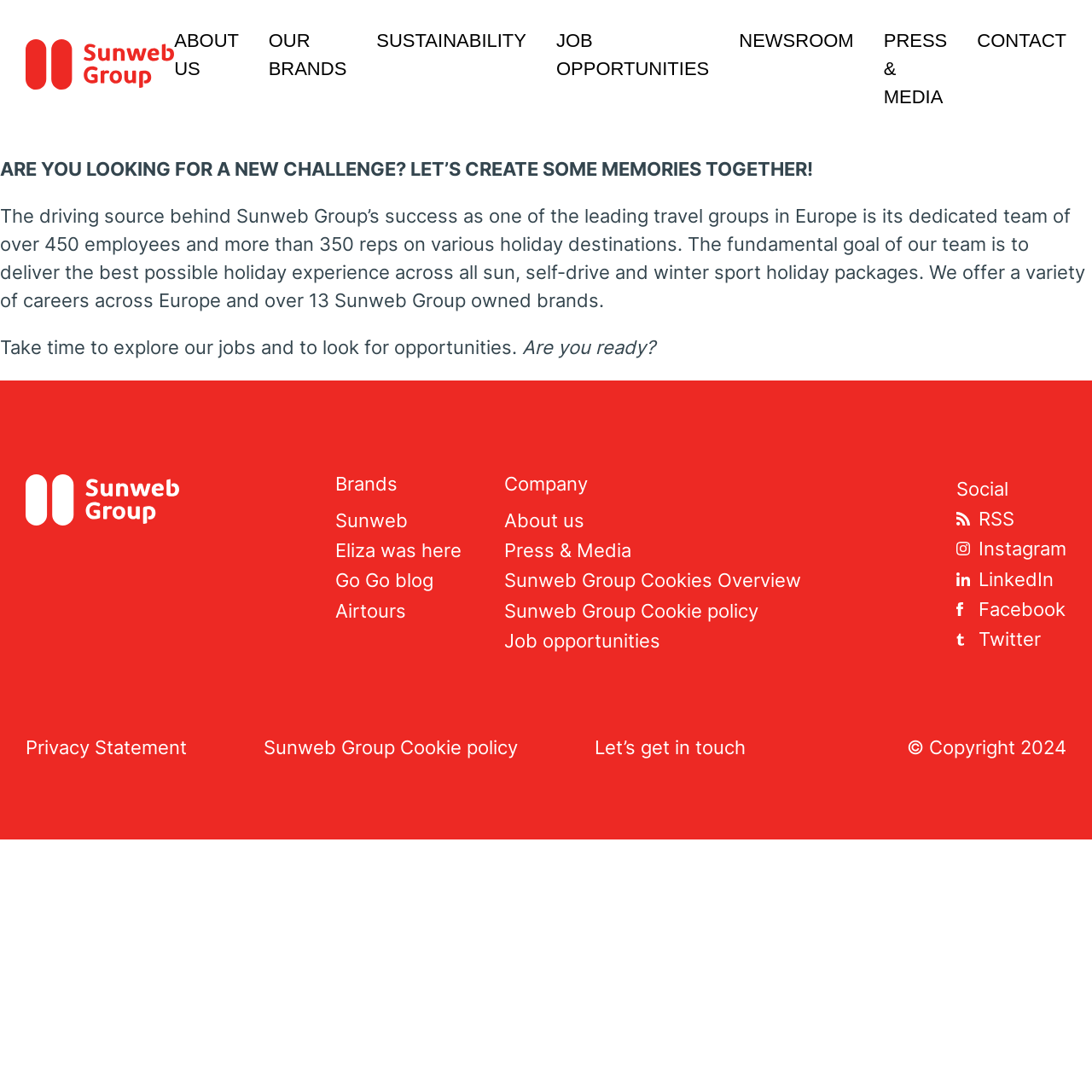Refer to the image and offer a detailed explanation in response to the question: What is the copyright year?

By looking at the StaticText element with the text '© Copyright 2024', I can see that the copyright year is 2024.